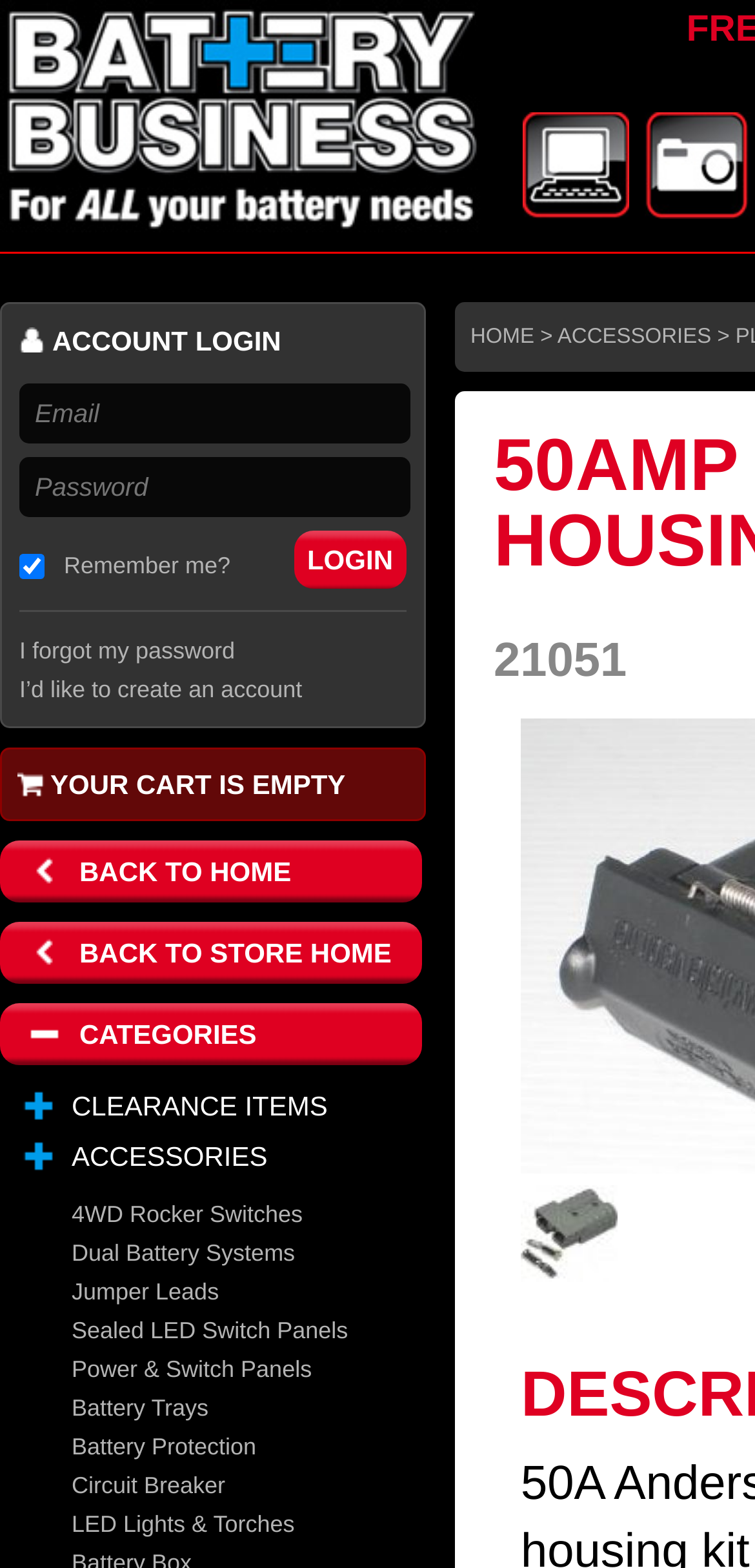What is the text of the heading above the login form?
Please look at the screenshot and answer in one word or a short phrase.

ACCOUNT LOGIN